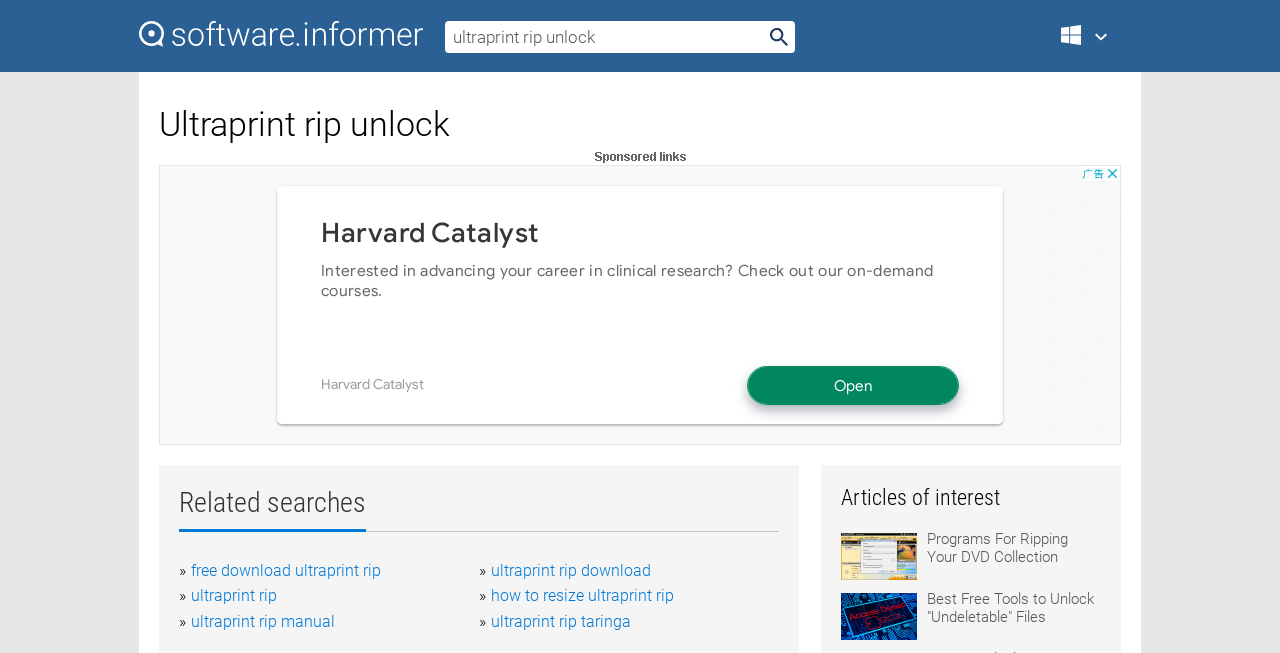Based on the image, please elaborate on the answer to the following question:
What operating system is the software compatible with?

The link 'Windows' on the webpage suggests that the software Ultraprint rip unlock is compatible with the Windows operating system.